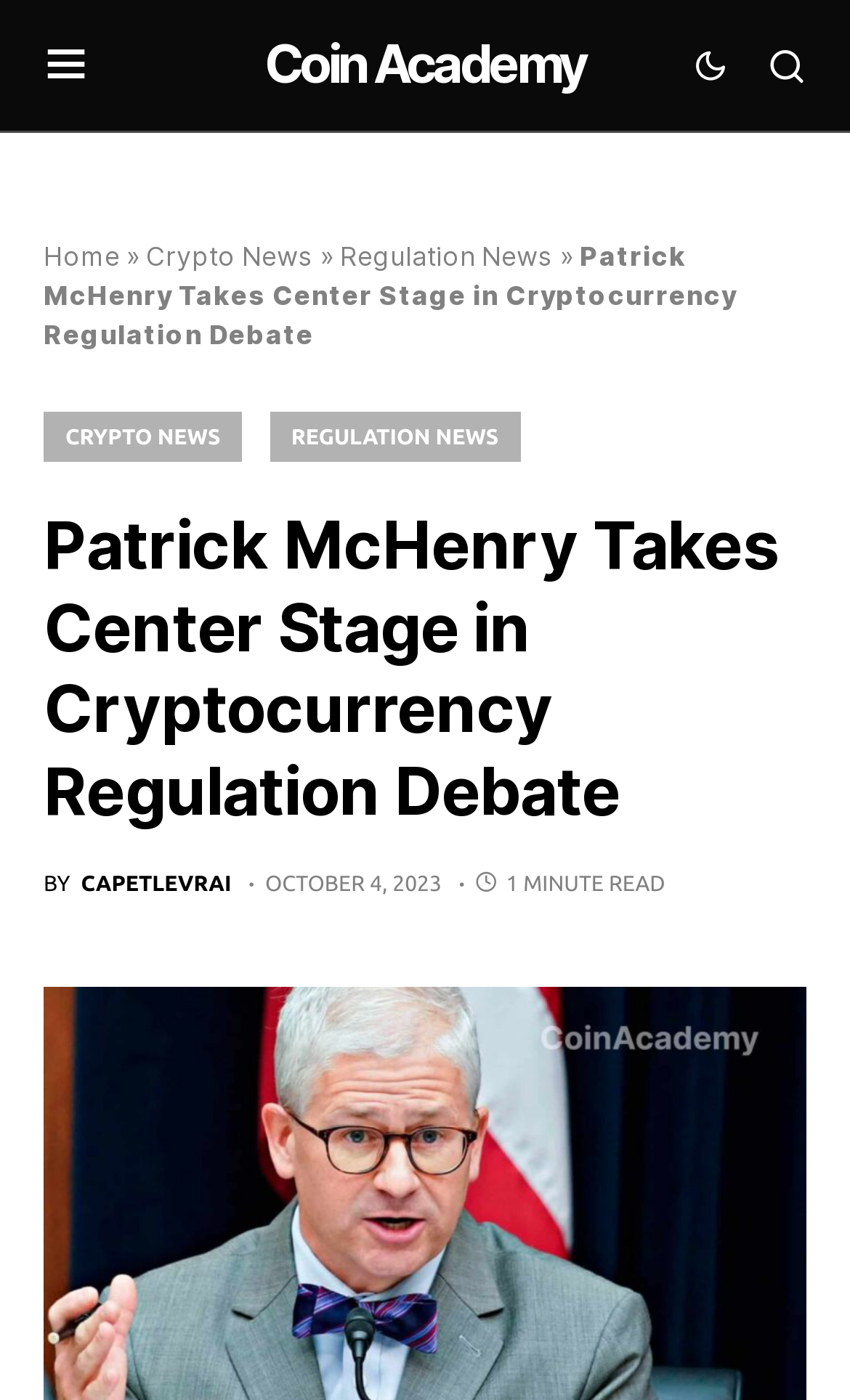Answer with a single word or phrase: 
What are the two main categories of news on this webpage?

Crypto News and Regulation News